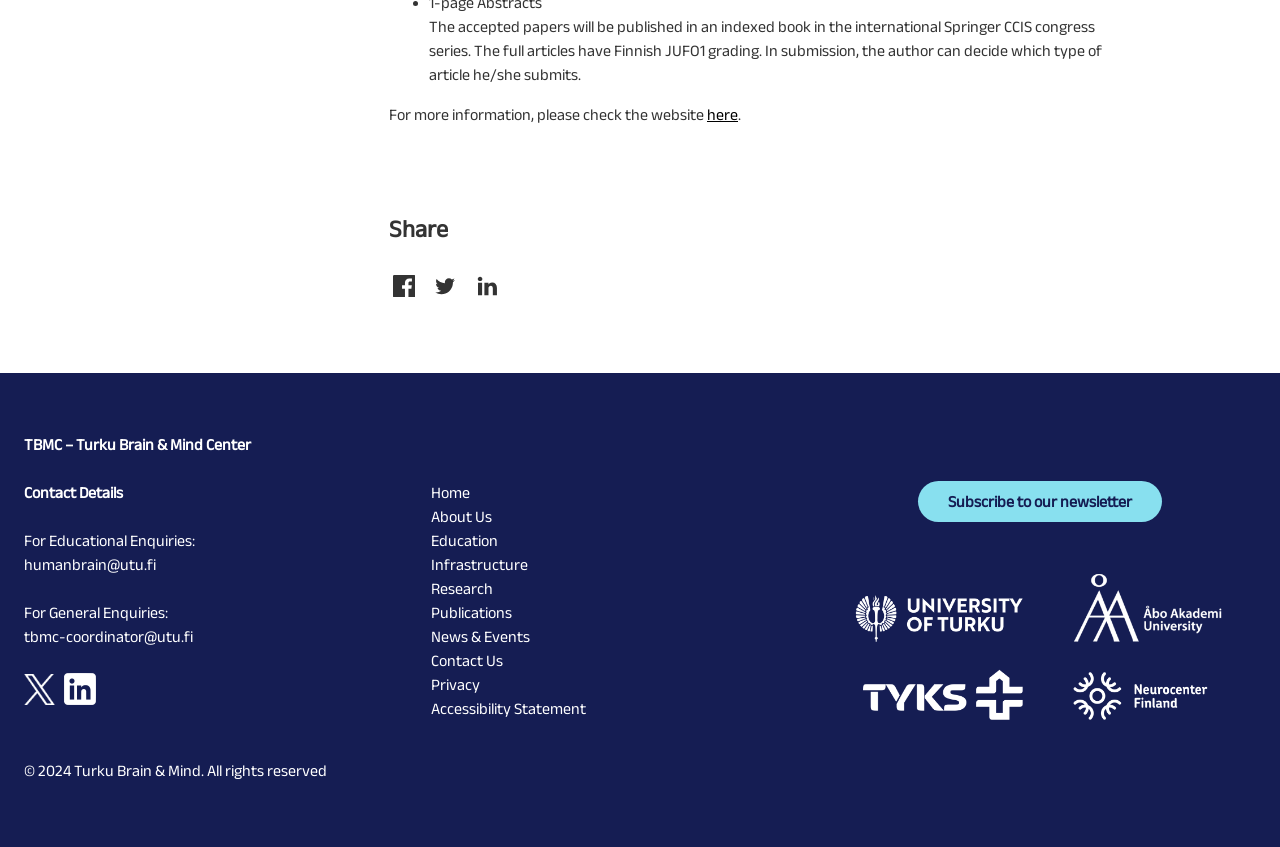Please determine the bounding box coordinates of the element to click in order to execute the following instruction: "Contact us through email". The coordinates should be four float numbers between 0 and 1, specified as [left, top, right, bottom].

[0.019, 0.657, 0.122, 0.677]